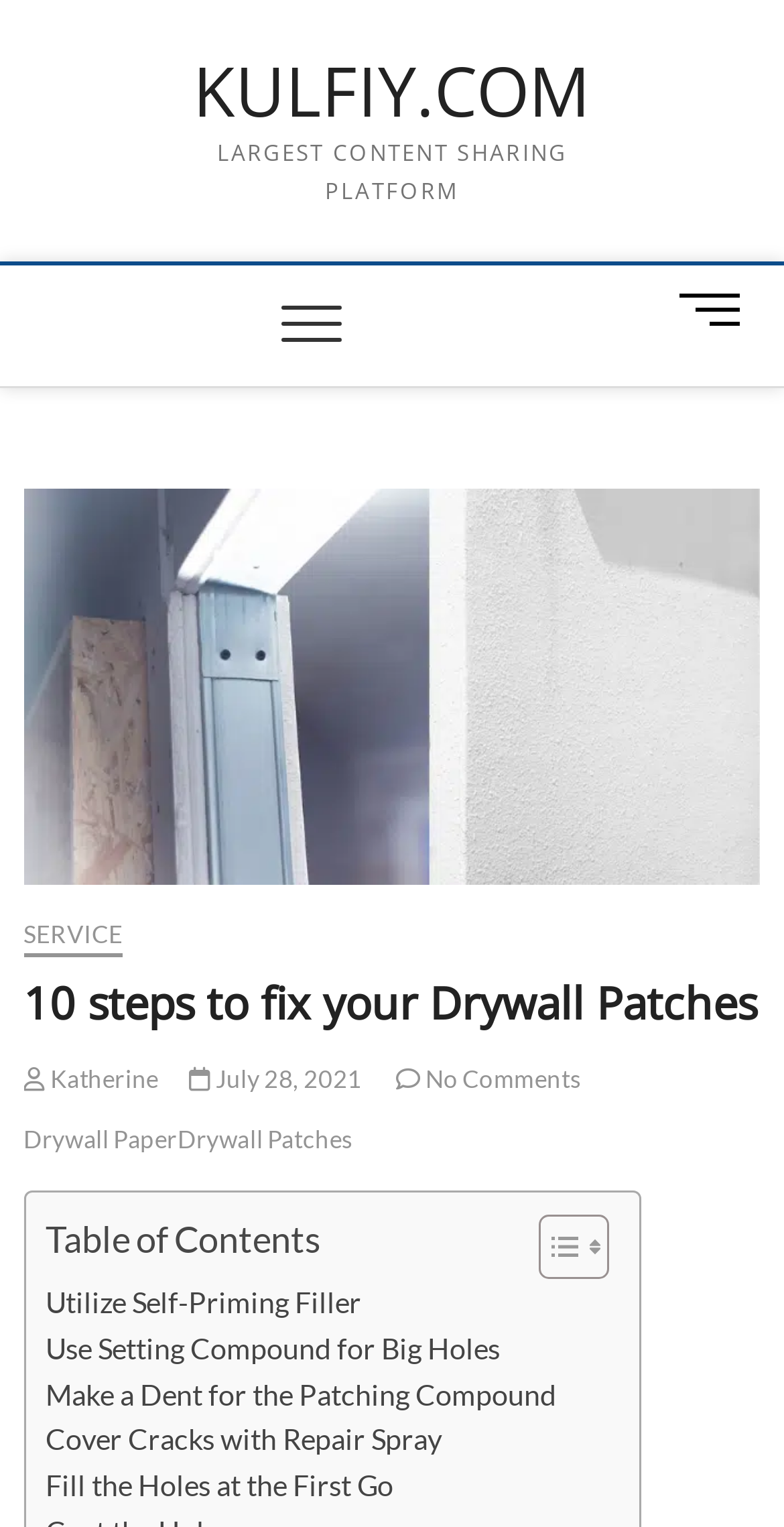Identify the bounding box coordinates of the part that should be clicked to carry out this instruction: "Toggle the table of content".

[0.648, 0.794, 0.763, 0.839]